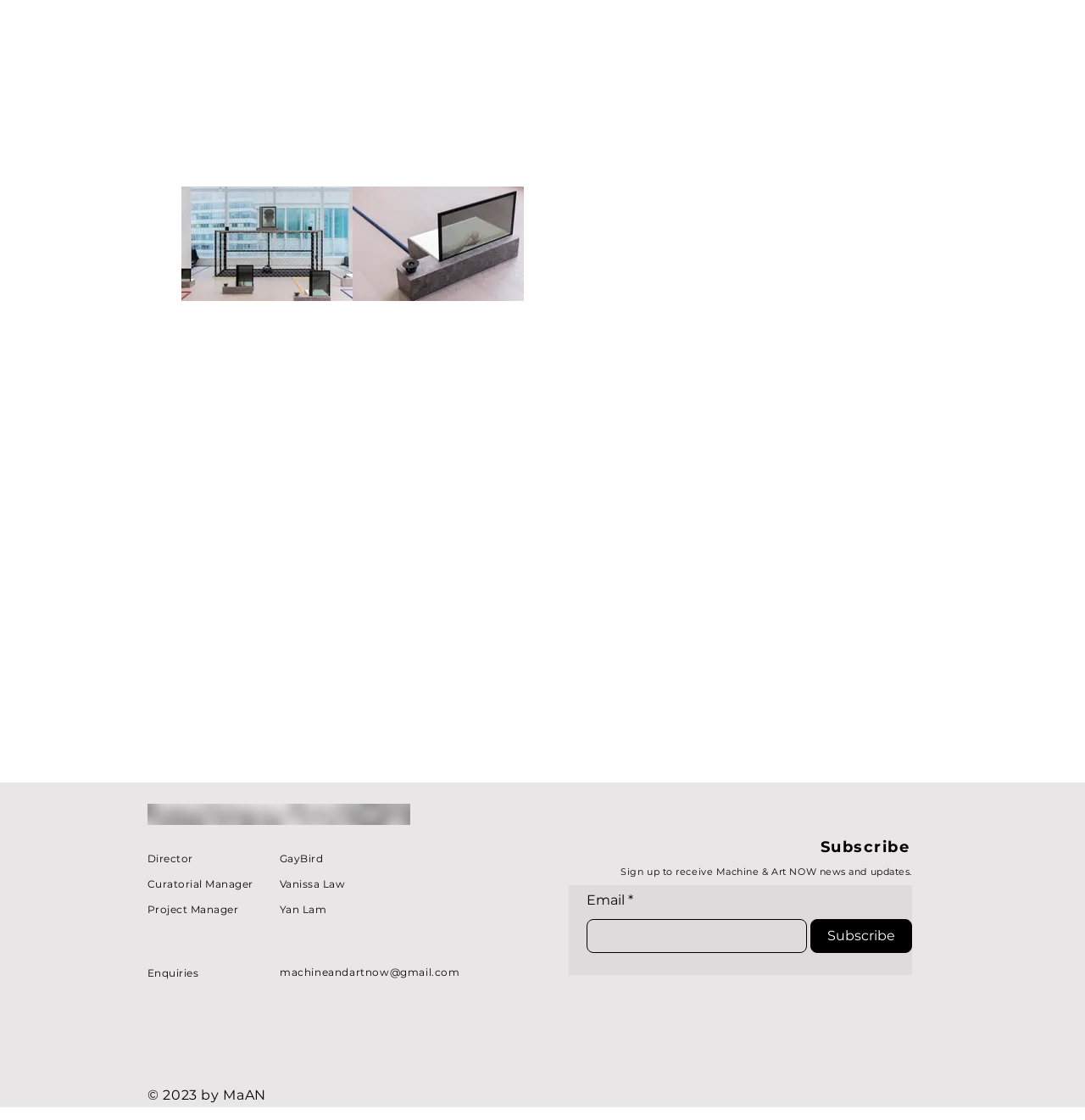Please answer the following question using a single word or phrase: 
What is the logo image filename?

M&AN_Logo_Hori_BK_P.png